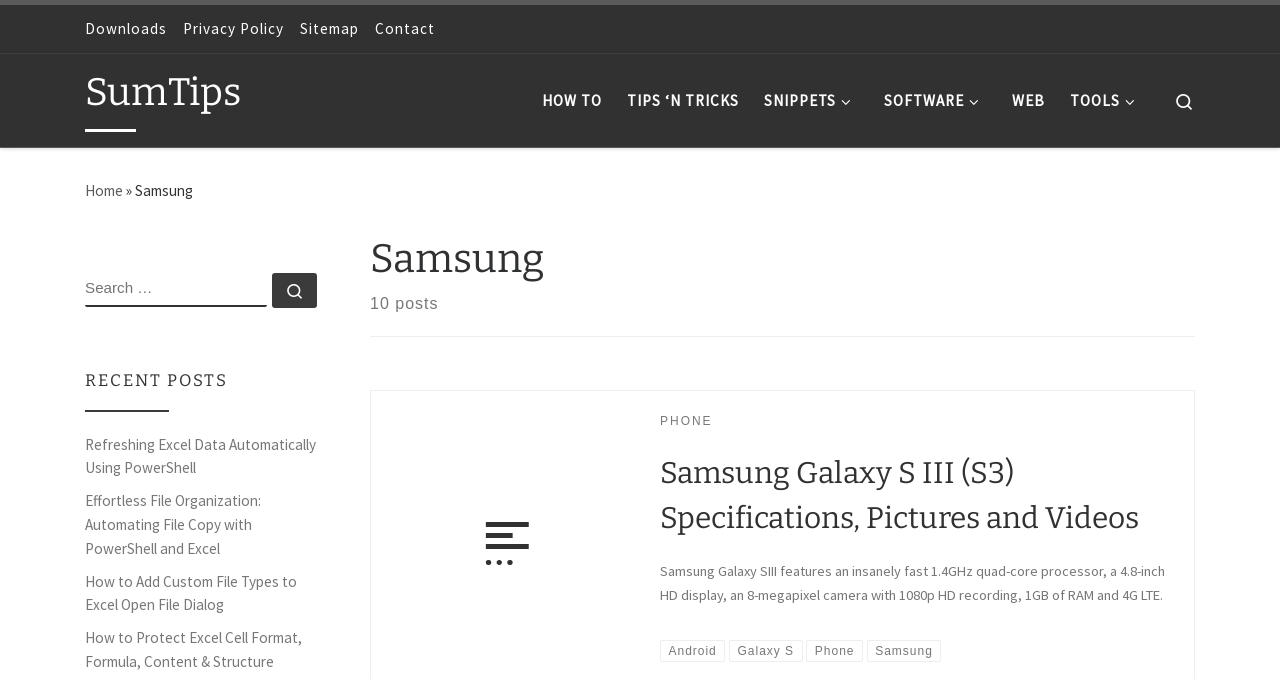Please provide a detailed answer to the question below based on the screenshot: 
What is the processor speed of the Samsung Galaxy S III (S3)?

The webpage mentions that the Samsung Galaxy SIII features 'an insanely fast 1.4GHz quad-core processor'.